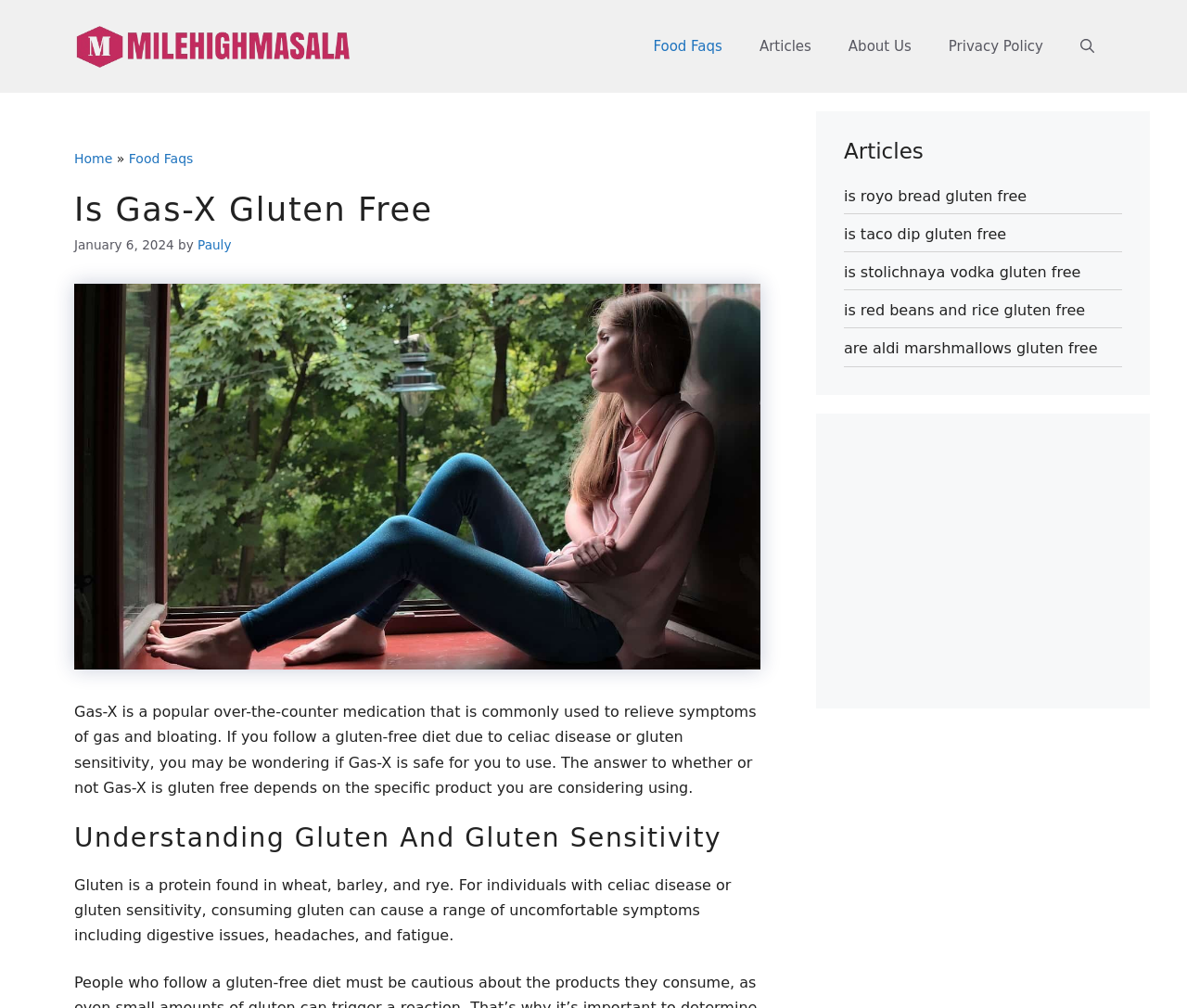Provide a comprehensive description of the webpage.

The webpage is about the topic "Is Gas-X Gluten Free" and appears to be a blog post or article. At the top, there is a banner with the site's name "milehighmasala" and a navigation menu with links to "Food Faqs", "Articles", "About Us", and "Privacy Policy". Below the navigation menu, there is a header section with a heading "Is Gas-X Gluten Free" and a timestamp "January 6, 2024" with the author's name "Pauly".

The main content of the page is divided into sections. The first section has an image related to Gas-X and a paragraph of text that introduces the topic of Gas-X and gluten-free diets. The text explains that Gas-X is a medication used to relieve symptoms of gas and bloating and that people with gluten sensitivity or celiac disease may wonder if it is safe for them to use.

The next section has a heading "Understanding Gluten And Gluten Sensitivity" and a paragraph of text that explains what gluten is and its effects on individuals with gluten sensitivity or celiac disease.

On the right side of the page, there is a complementary section with a heading "Articles" and a list of links to other related articles, such as "Is Royo Bread Gluten Free", "Is Taco Dip Gluten Free", and others.

At the bottom of the page, there is another complementary section with an iframe, but its content is not described in the accessibility tree.